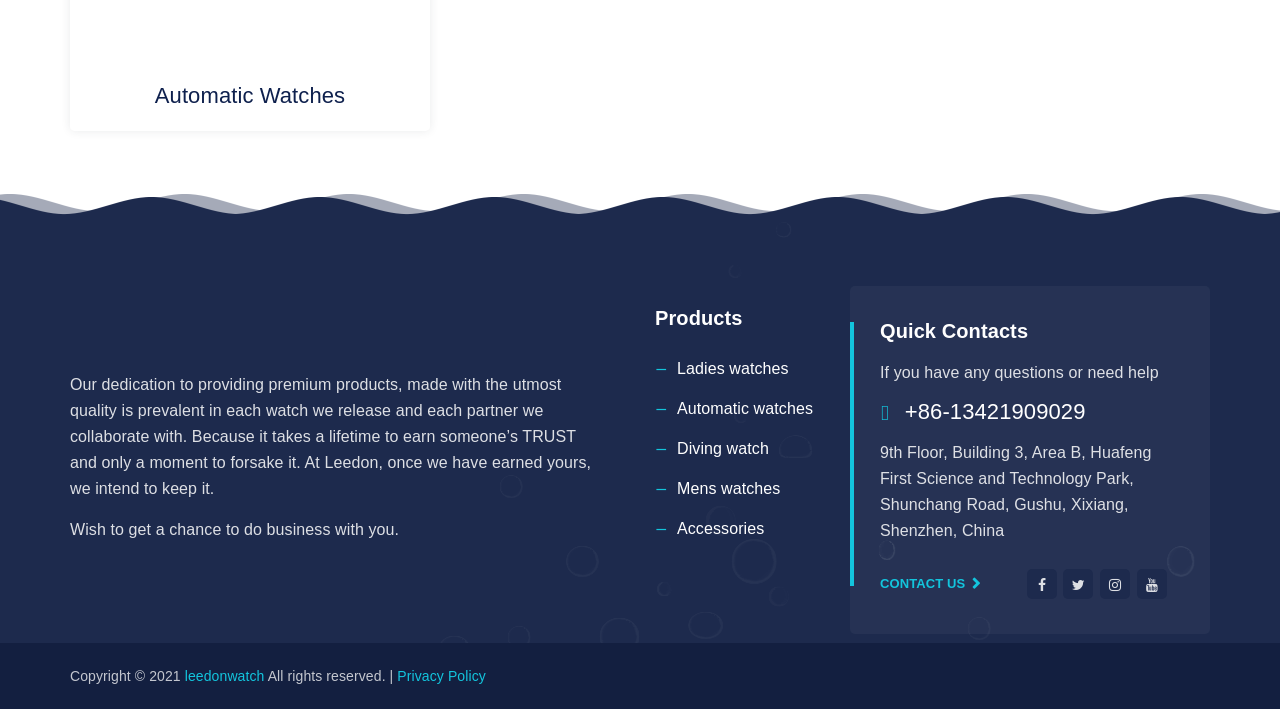Please indicate the bounding box coordinates of the element's region to be clicked to achieve the instruction: "Read the blog post". Provide the coordinates as four float numbers between 0 and 1, i.e., [left, top, right, bottom].

None